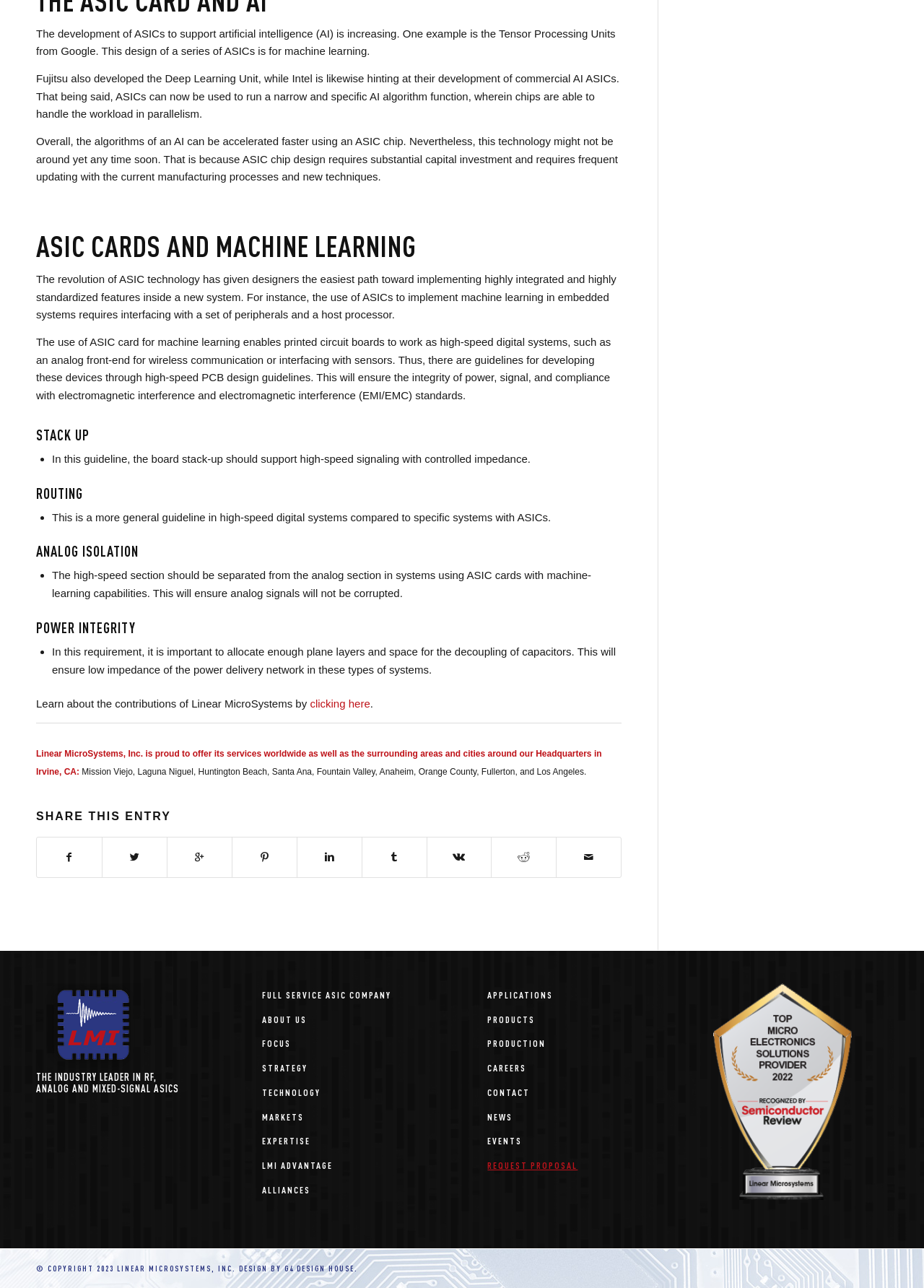Using the format (top-left x, top-left y, bottom-right x, bottom-right y), and given the element description, identify the bounding box coordinates within the screenshot: Focus

[0.283, 0.801, 0.472, 0.82]